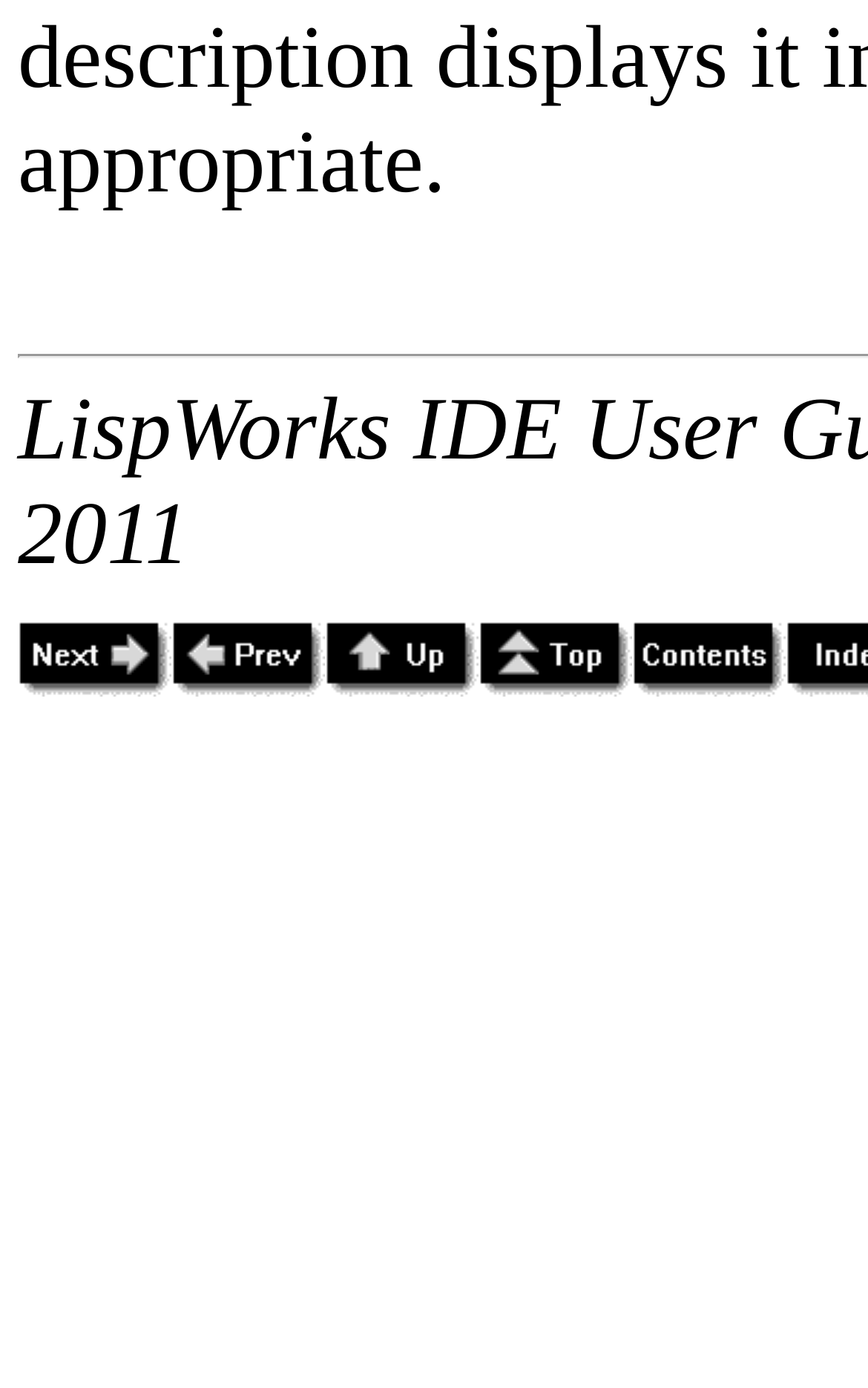Using the given description, provide the bounding box coordinates formatted as (top-left x, top-left y, bottom-right x, bottom-right y), with all values being floating point numbers between 0 and 1. Description: alt="Prev"

[0.197, 0.481, 0.374, 0.508]